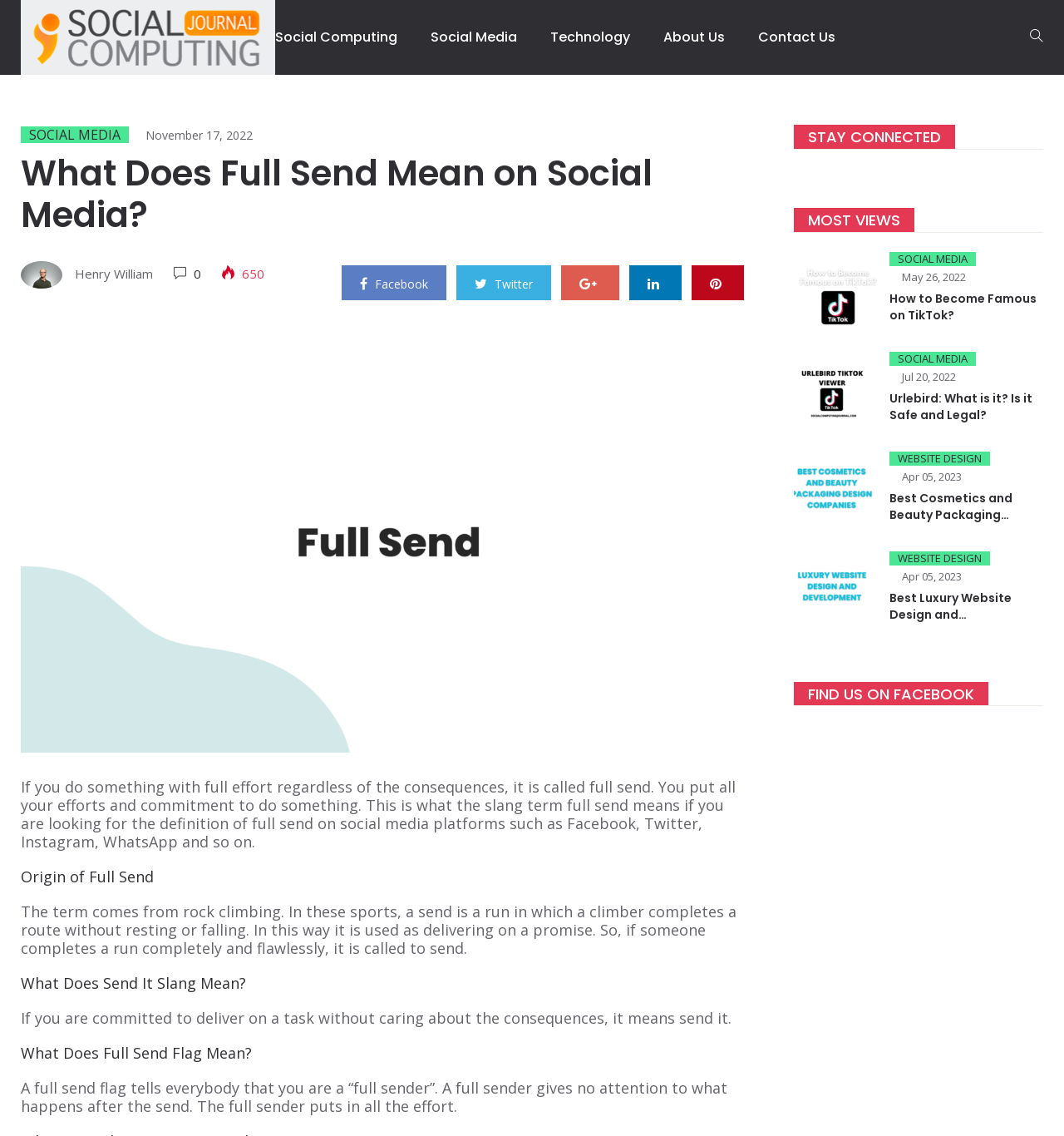Please determine the bounding box coordinates for the element that should be clicked to follow these instructions: "Read the article 'What Does Full Send Mean on Social Media?'".

[0.02, 0.127, 0.699, 0.208]